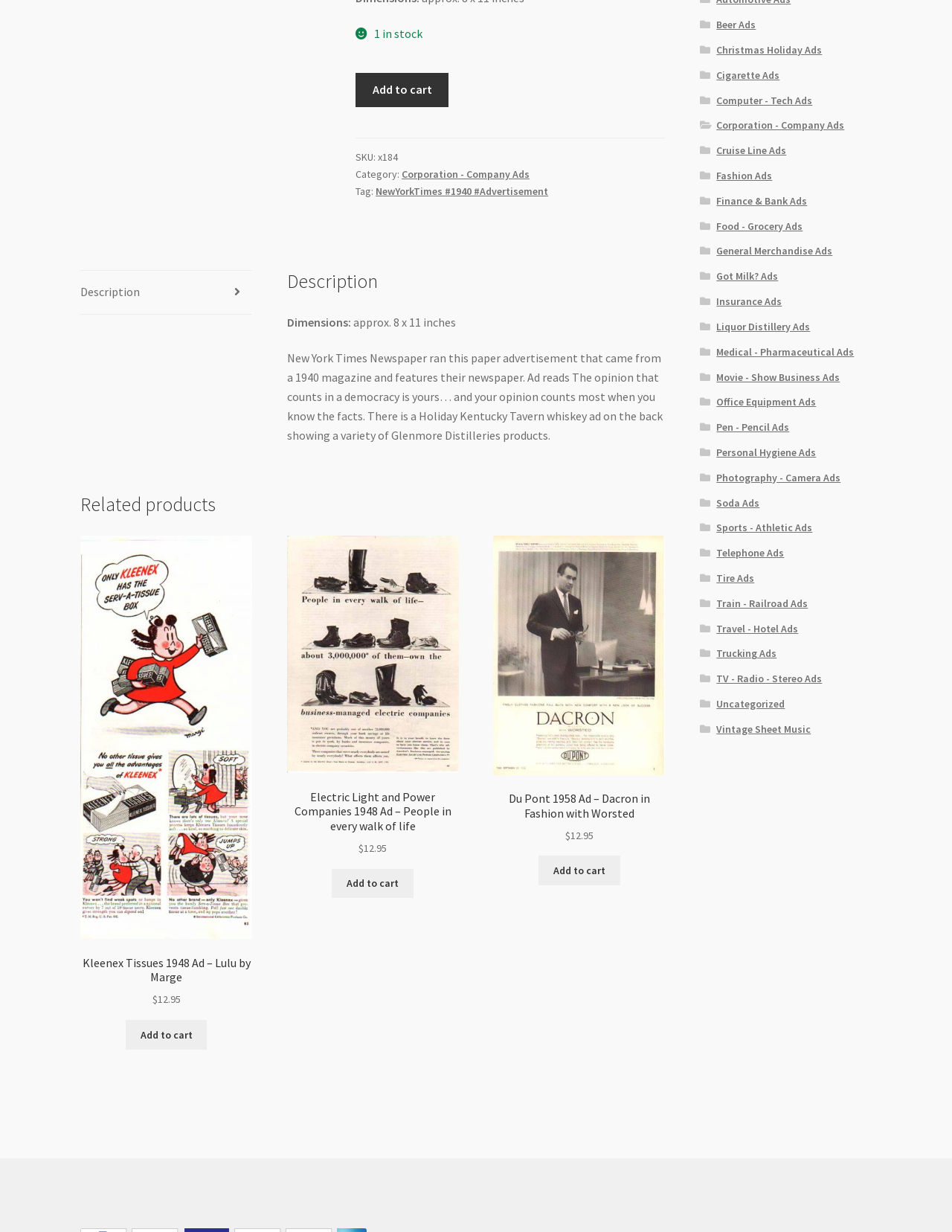Given the element description, predict the bounding box coordinates in the format (top-left x, top-left y, bottom-right x, bottom-right y). Make sure all values are between 0 and 1. Here is the element description: Fashion Ads

[0.753, 0.137, 0.811, 0.148]